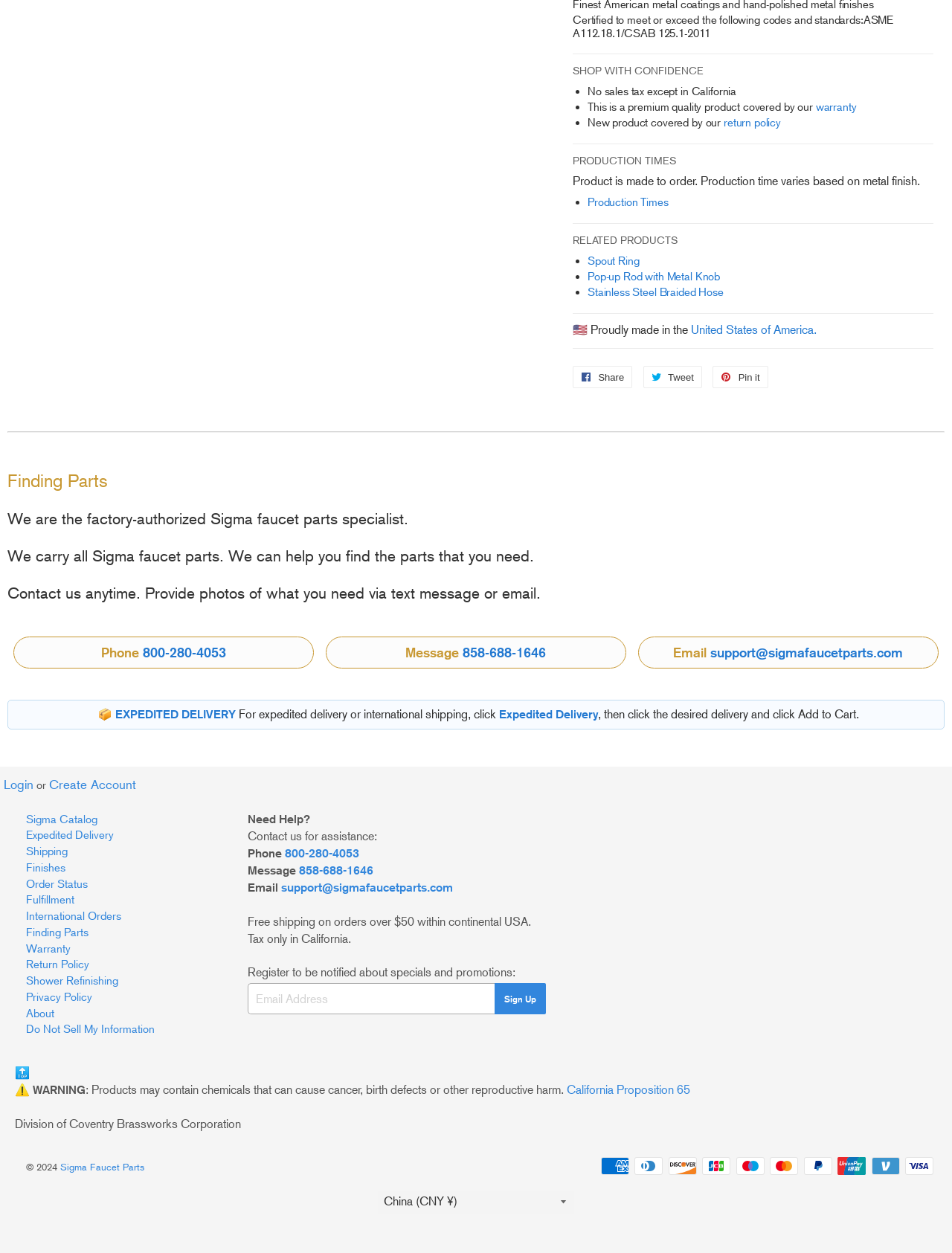Please provide a comprehensive response to the question based on the details in the image: What is the certification of this product?

The certification of this product is mentioned in the first static text element, which states 'Certified to meet or exceed the following codes and standards: ASME A112.18.1/CSAB 125.1-2011'.